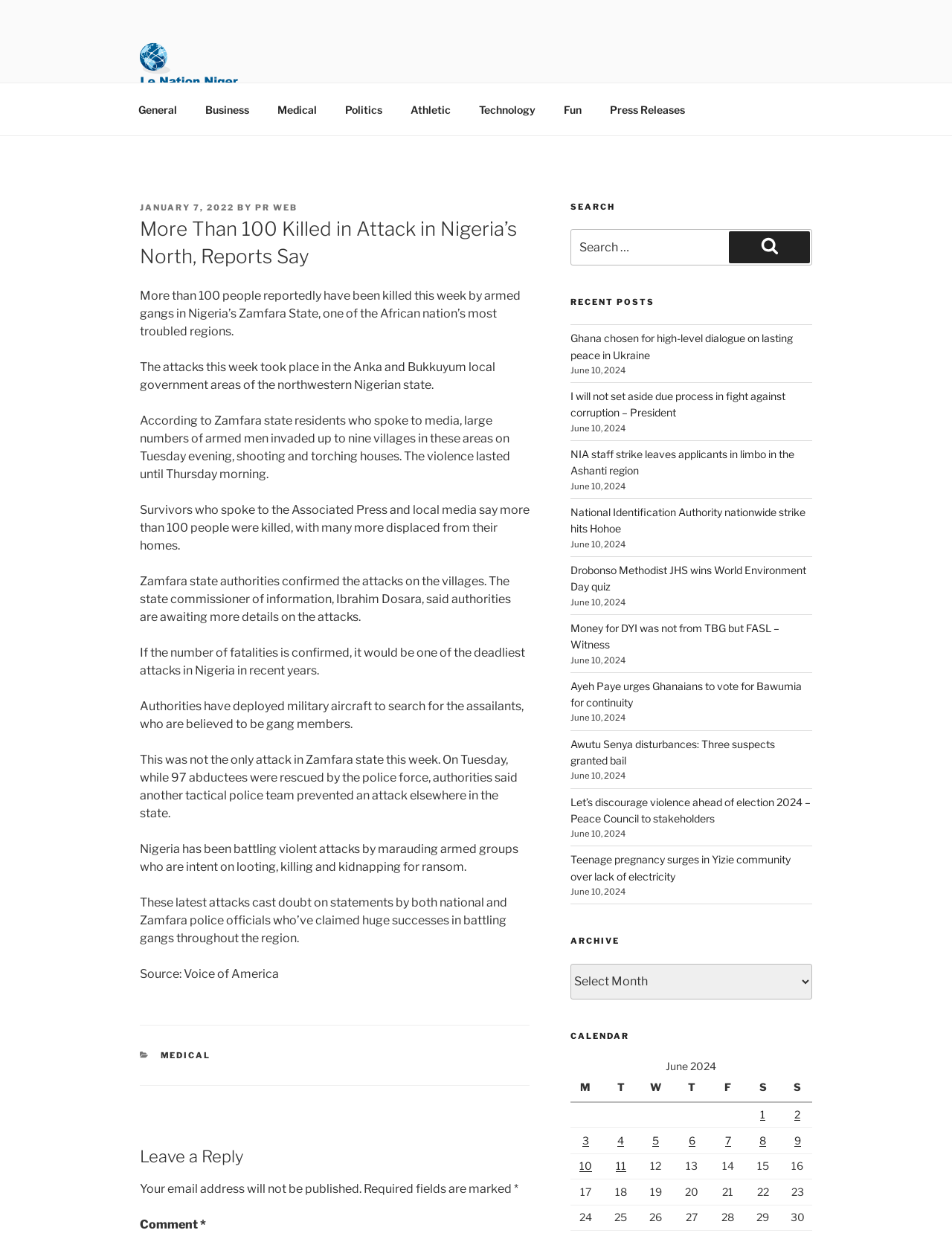What is the title or heading displayed on the webpage?

More Than 100 Killed in Attack in Nigeria’s North, Reports Say